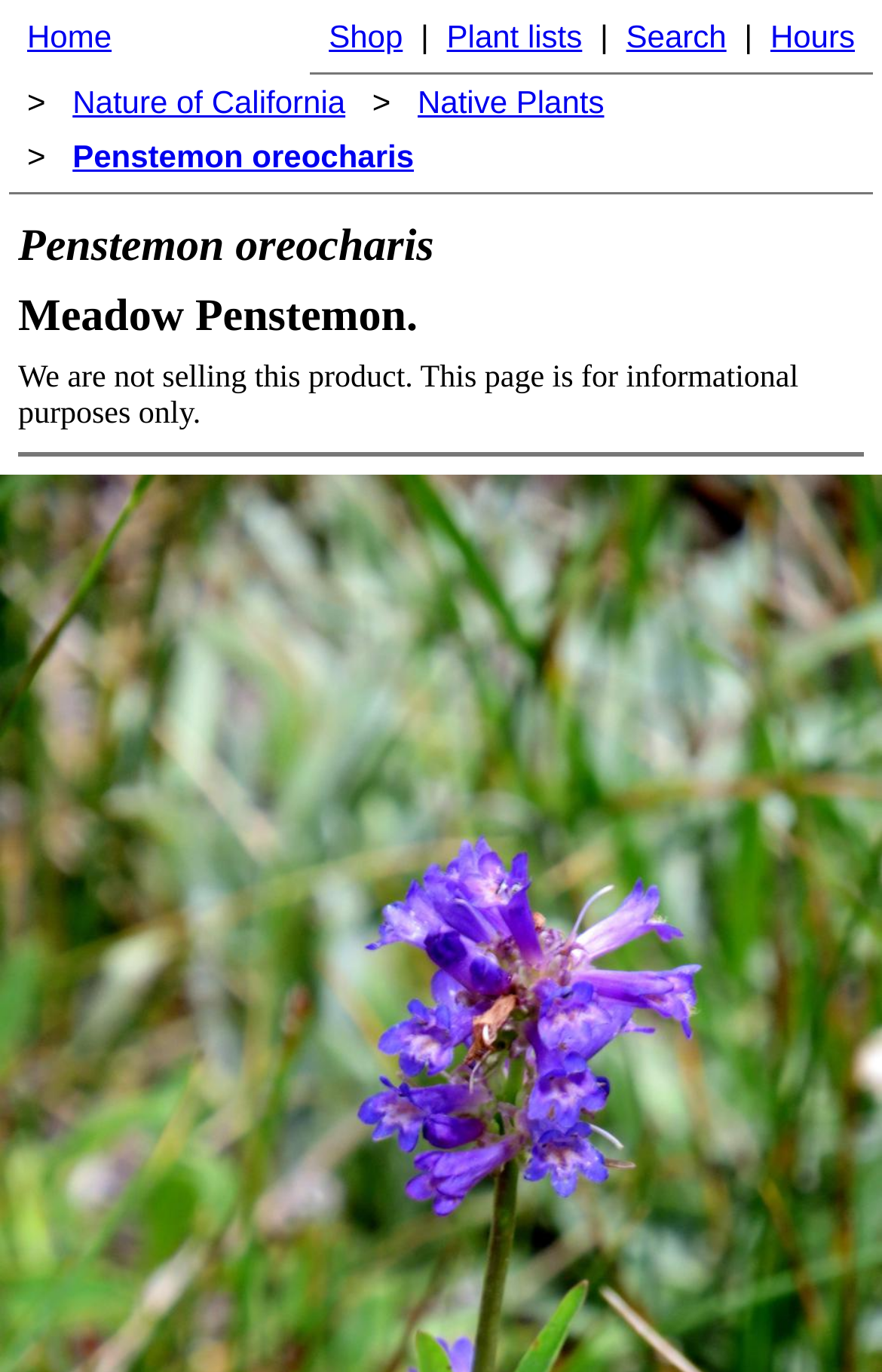What are the main navigation links on this webpage?
Give a detailed explanation using the information visible in the image.

I examined the layout table element on the webpage and found several link elements with text 'Home', 'Shop', 'Plant lists', 'Search', and 'Hours' which suggest that these are the main navigation links on the webpage.